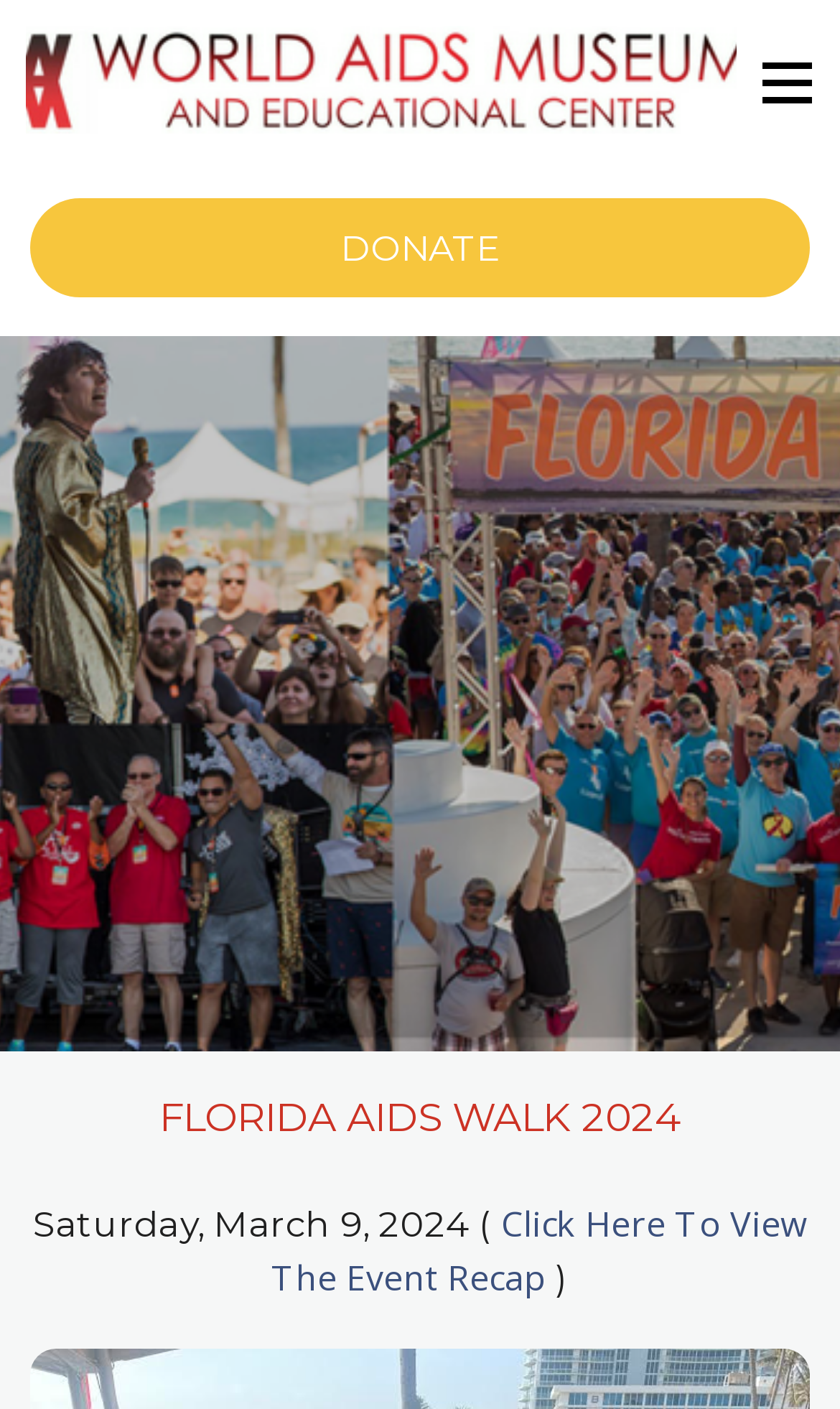Provide an in-depth caption for the webpage.

The webpage is about the World AIDS Museum, specifically highlighting events and openings. At the top left corner, there is a mobile logo, which is an image linked to another page. Next to it, on the top right corner, is a "DONATE" link. 

Below the mobile logo, there is a section background image that spans the entire width of the page. The main content area is located below this section background image, where a rich text editor is present. 

The main content area is headed by a prominent heading "FLORIDA AIDS WALK 2024", which is centered at the top of the content area. Below this heading, there is a brief description of the event, including the date "Saturday, March 9, 2024". 

A link "Click Here To View The Event Recap" is placed below the event description, which is aligned to the right side of the content area. The link is followed by a closing parenthesis.